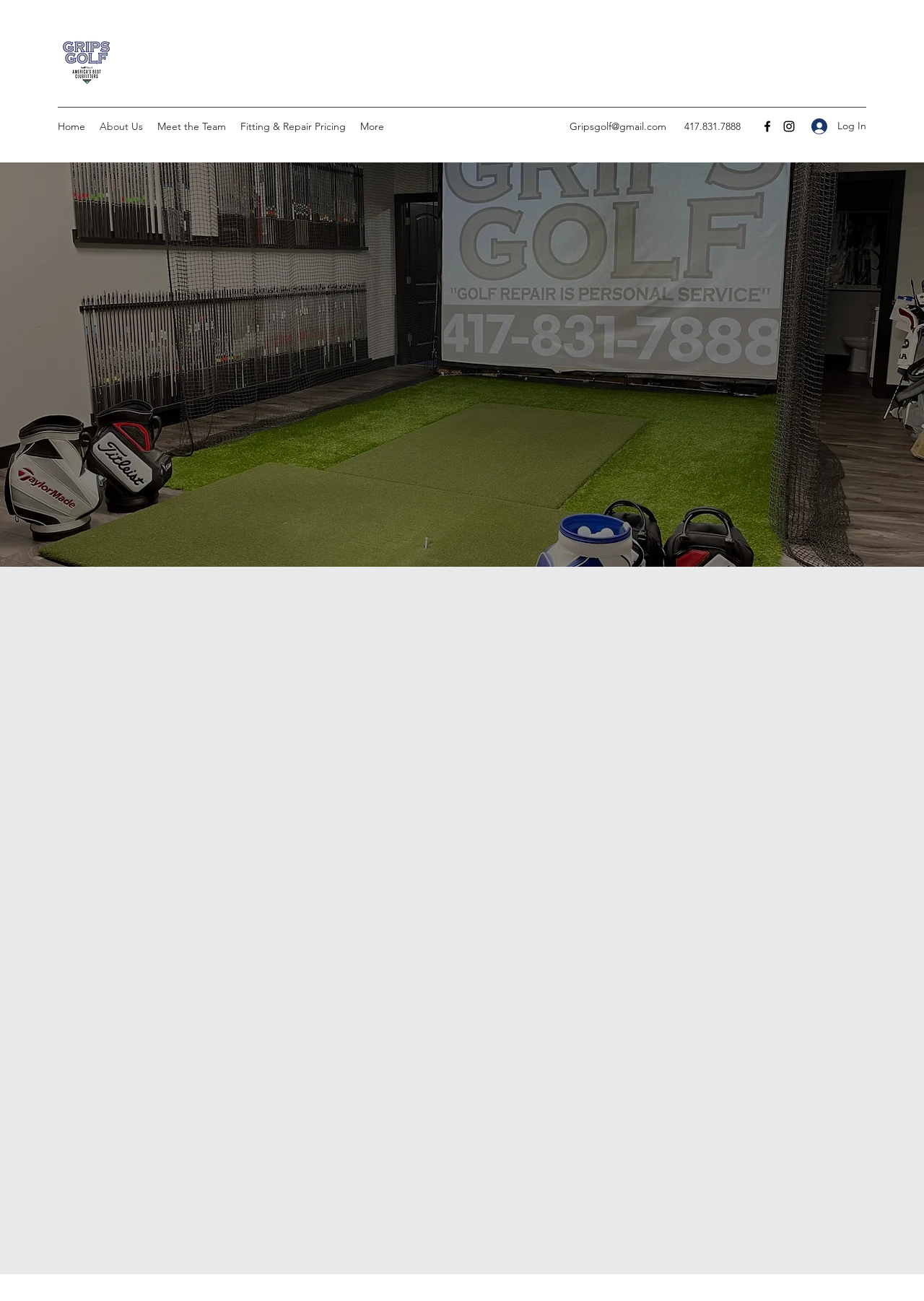Determine the bounding box coordinates for the area that needs to be clicked to fulfill this task: "Log in to the website". The coordinates must be given as four float numbers between 0 and 1, i.e., [left, top, right, bottom].

[0.867, 0.087, 0.938, 0.107]